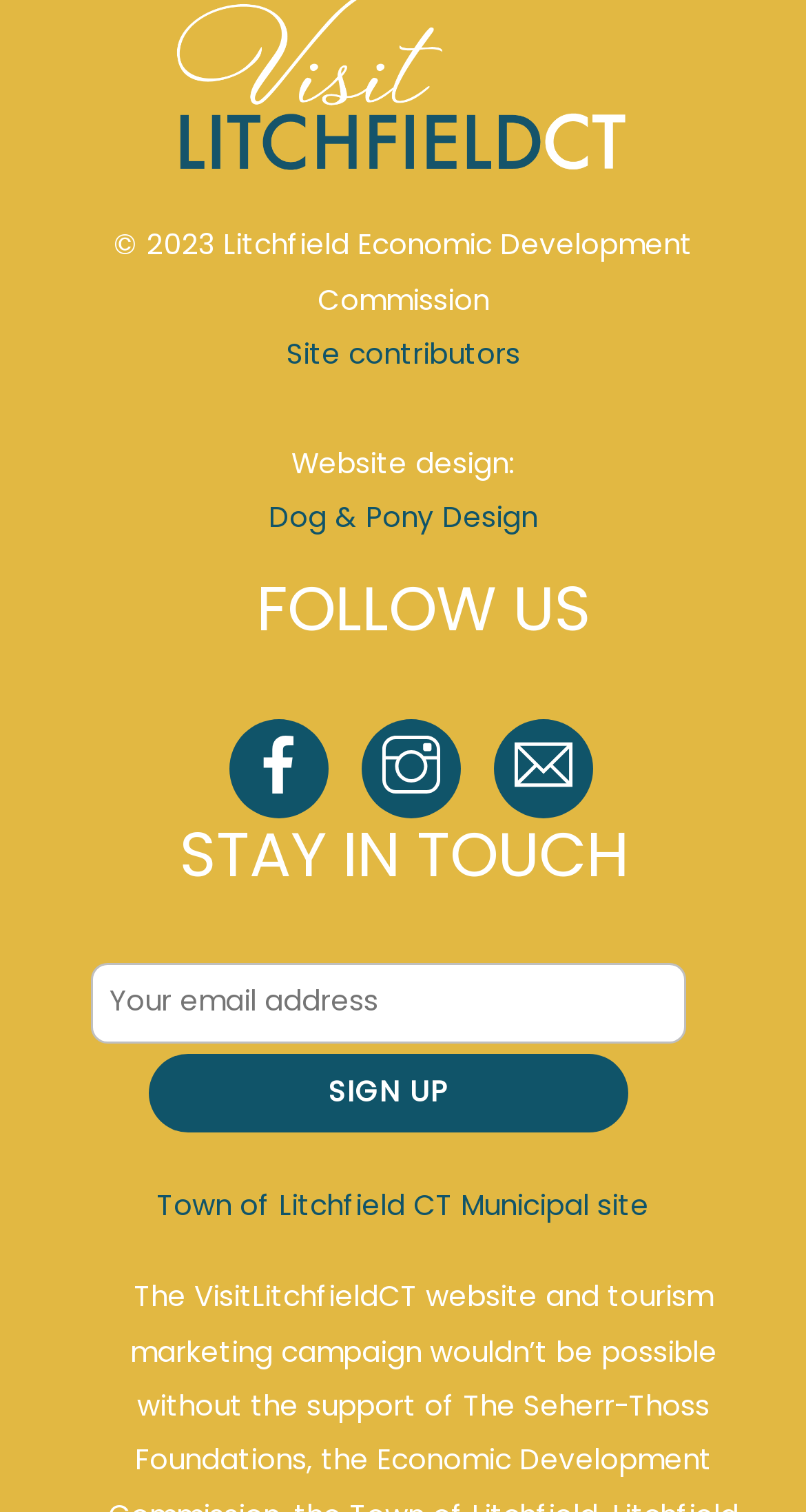Please find the bounding box coordinates of the element that needs to be clicked to perform the following instruction: "Sign up for newsletter". The bounding box coordinates should be four float numbers between 0 and 1, represented as [left, top, right, bottom].

[0.184, 0.697, 0.781, 0.749]